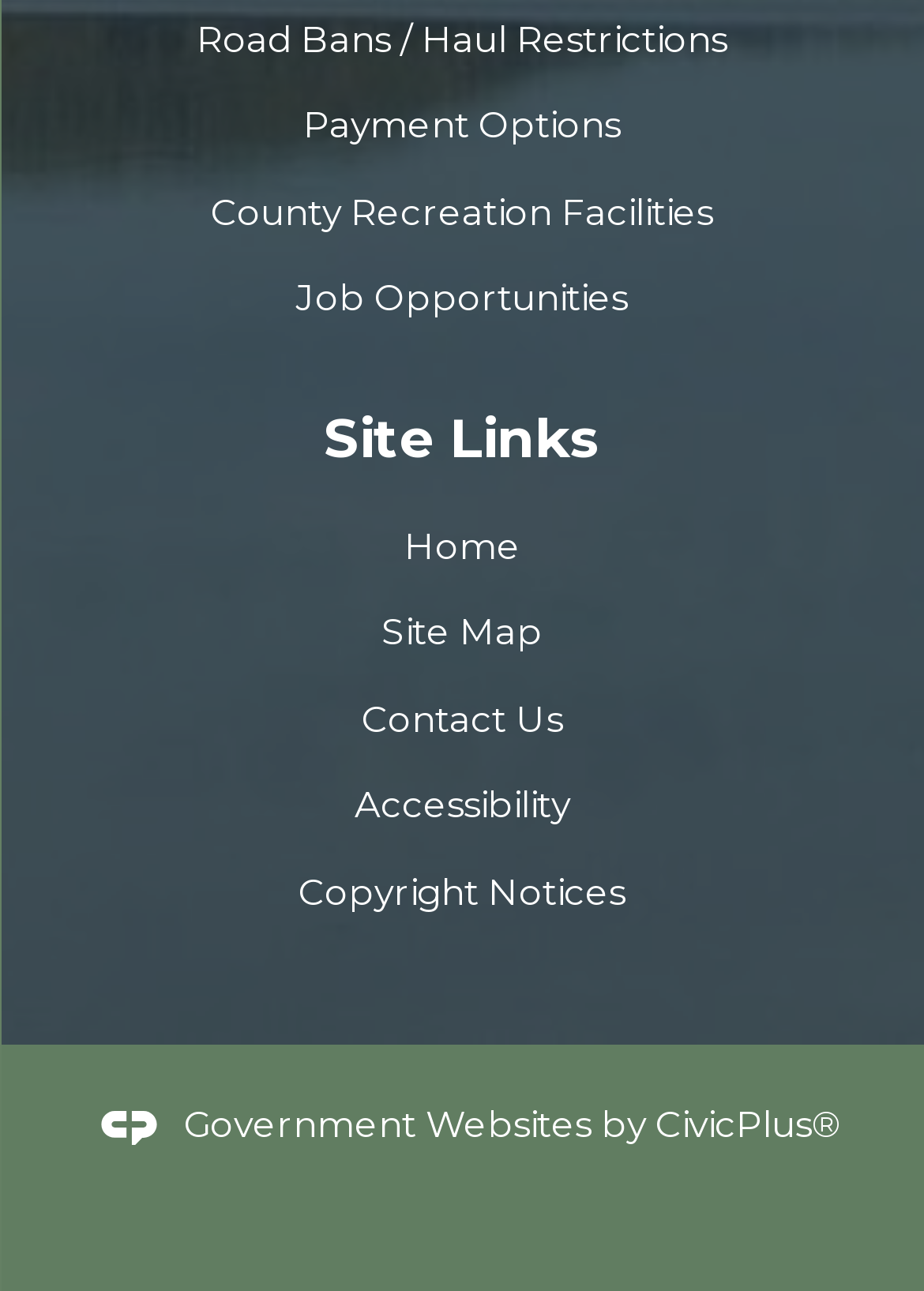Provide a single word or phrase answer to the question: 
How many elements are in the top-level of the webpage?

2